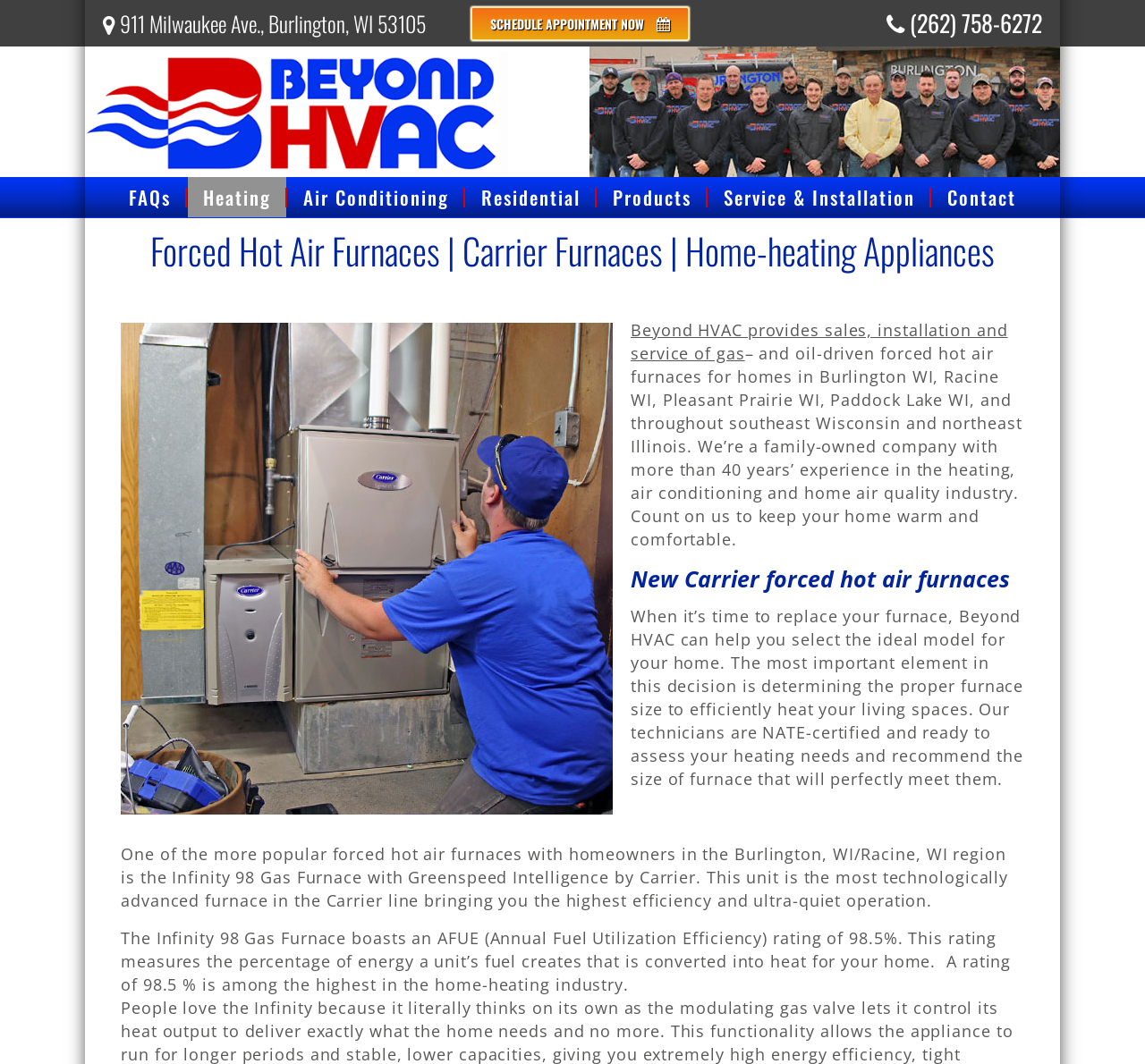Can you specify the bounding box coordinates for the region that should be clicked to fulfill this instruction: "Visit the homepage".

None